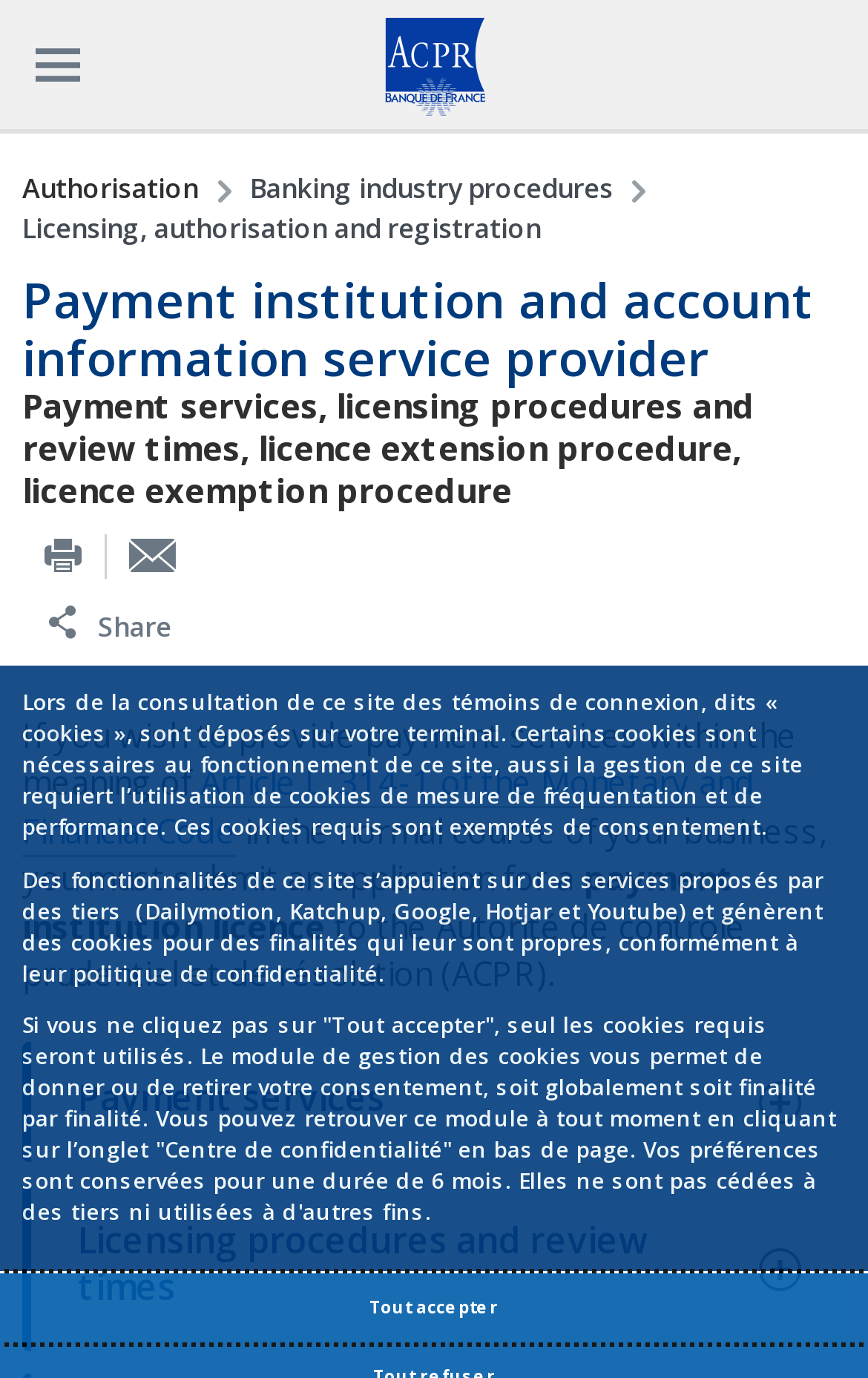Give a detailed account of the webpage.

This webpage is about payment institution and account information service providers, specifically focusing on licensing procedures and review times. At the top of the page, there is a notification about cookies and privacy settings, with a button to accept proposed privacy settings. 

Below the notification, there are two links on the left side, one with an icon and the other with no text. On the right side, there is a "You are here" heading, followed by a breadcrumb trail with links to "Banking industry procedures" and "Licensing, authorisation and registration". 

The main content of the page is divided into sections. The first section has a heading "Payment institution and account information service provider" and a brief description of payment services, licensing procedures, and review times. 

Below this section, there are three links to print, send by email, and share the content. The main content continues with a paragraph explaining the requirements for providing payment services, including submitting an application for a payment institution licence to the Autorité de contrôle prudentiel et de résolution (ACPR). 

At the bottom of the page, there are two tabs, "Payment services" and "Licensing procedures and review times", which are not expanded by default.